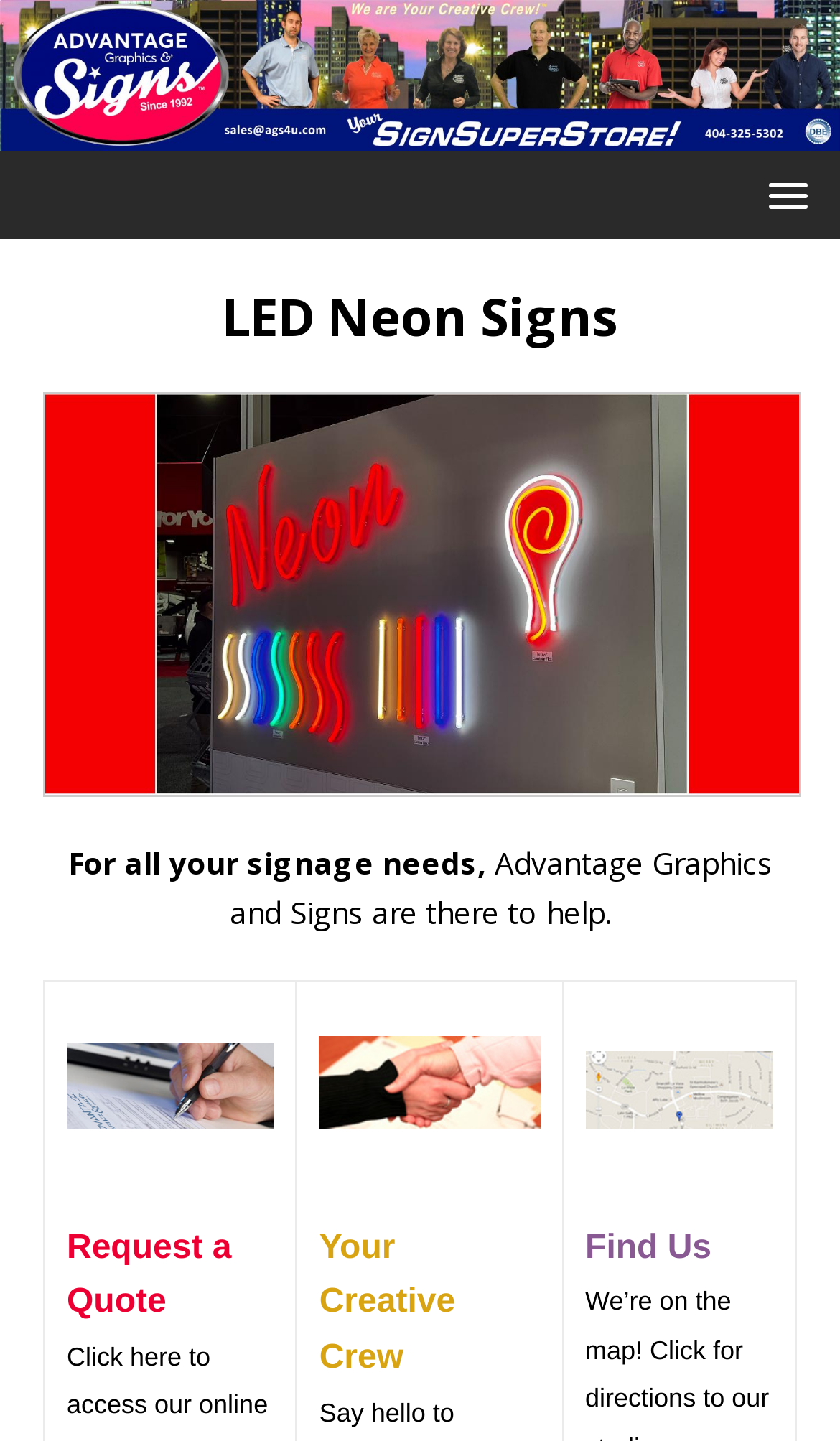Predict the bounding box of the UI element based on this description: "Eventi".

None